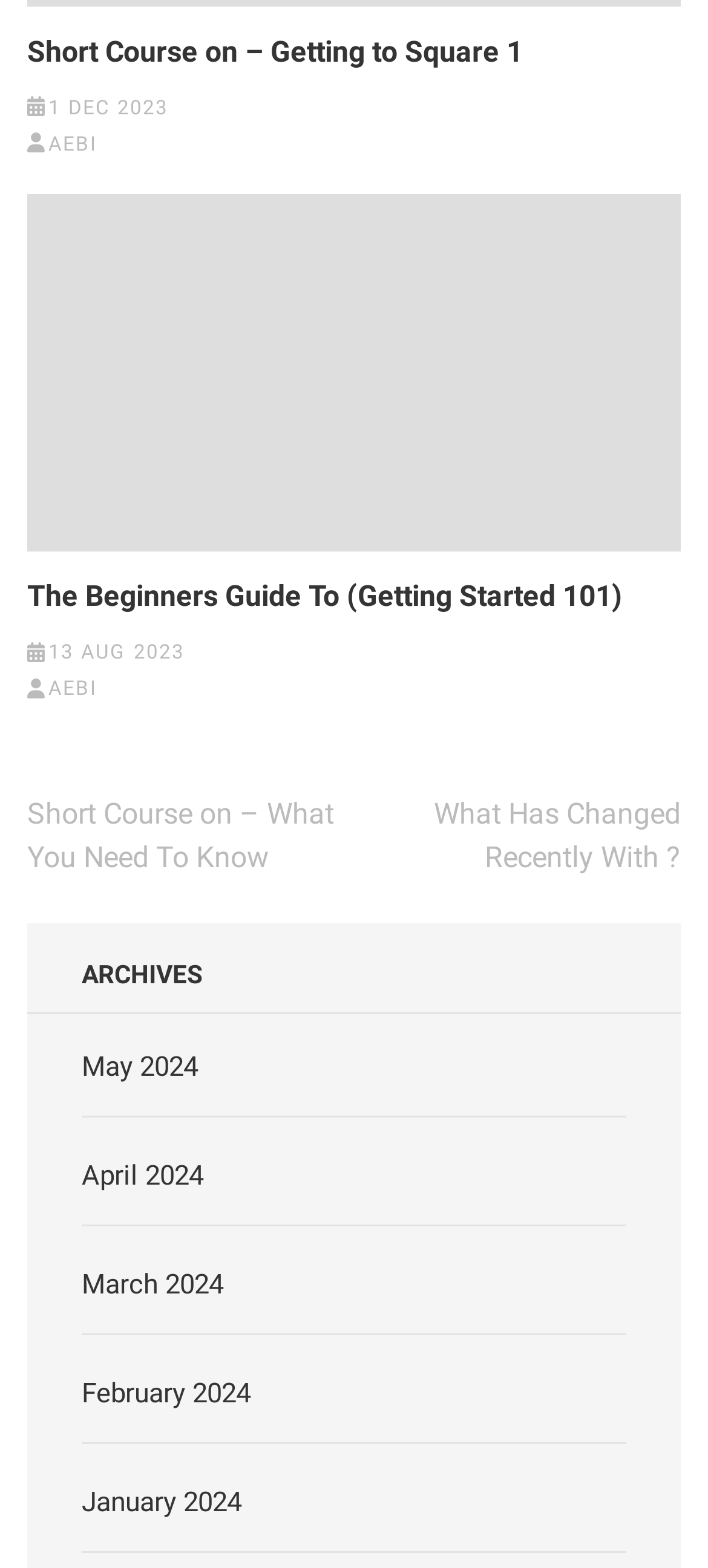How many articles are on this page?
Based on the image content, provide your answer in one word or a short phrase.

2